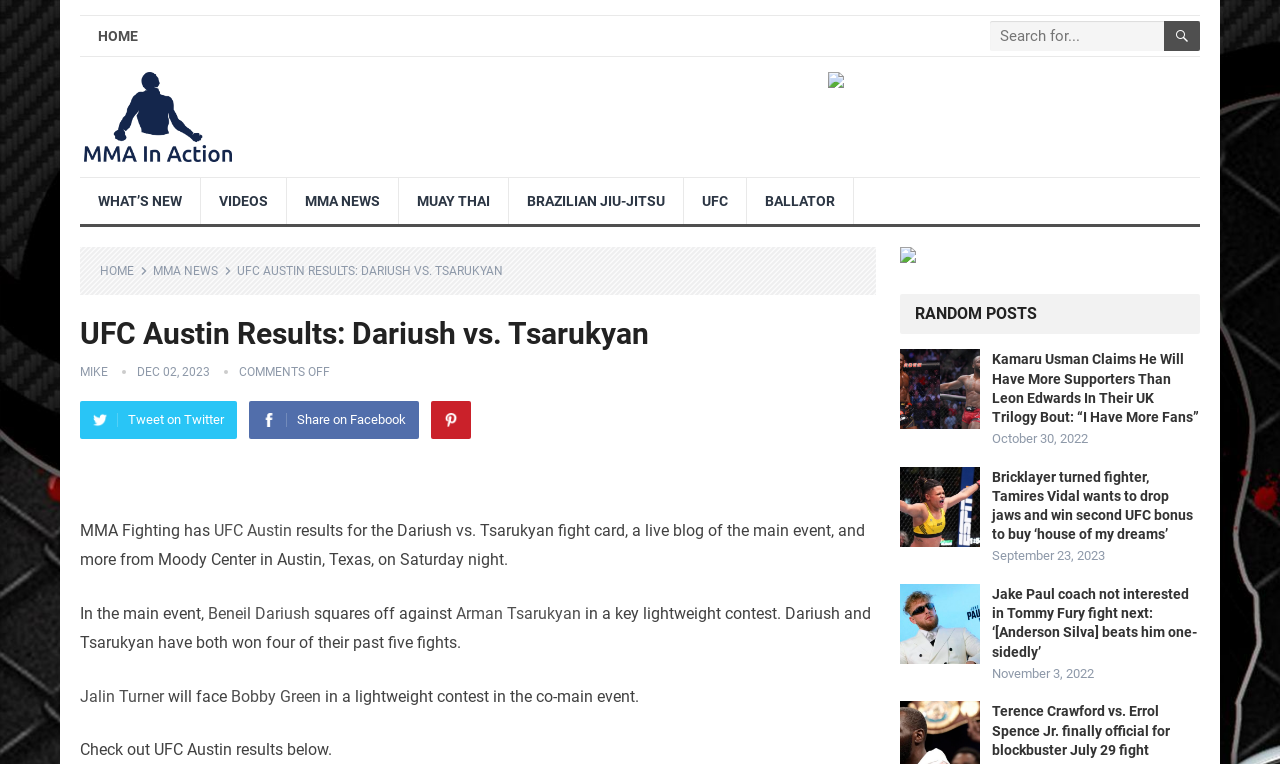Offer a meticulous description of the webpage's structure and content.

The webpage is about MMA Fighting, specifically the UFC Austin results for the Dariush vs. Tsarukyan fight card. At the top, there is a navigation bar with links to "HOME", "WHAT'S NEW", "VIDEOS", "MMA NEWS", "MUAY THAI", "BRAZILIAN JIU-JITSU", "UFC", and "BALLATOR". Below the navigation bar, there is a search box and a button with a magnifying glass icon.

On the left side of the page, there is a section with a heading "UFC Austin Results: Dariush vs. Tsarukyan" and a subheading with the date "DEC 02, 2023". Below this, there are links to share the article on Twitter, Facebook, and Pinterest, accompanied by their respective icons.

The main content of the page is divided into sections. The first section provides an introduction to the UFC Austin event, mentioning that MMA Fighting has the results for the Dariush vs. Tsarukyan fight card, a live blog of the main event, and more from Moody Center in Austin, Texas. The section also mentions the main event, where Beneil Dariush faces off against Arman Tsarukyan in a key lightweight contest.

Below this, there are sections with links to other articles, including "RANDOM POSTS" and several news articles with titles, dates, and images. These articles appear to be related to MMA and UFC news.

On the right side of the page, there is a section with a heading "RANDOM POSTS" and several links to other articles, accompanied by images and dates.